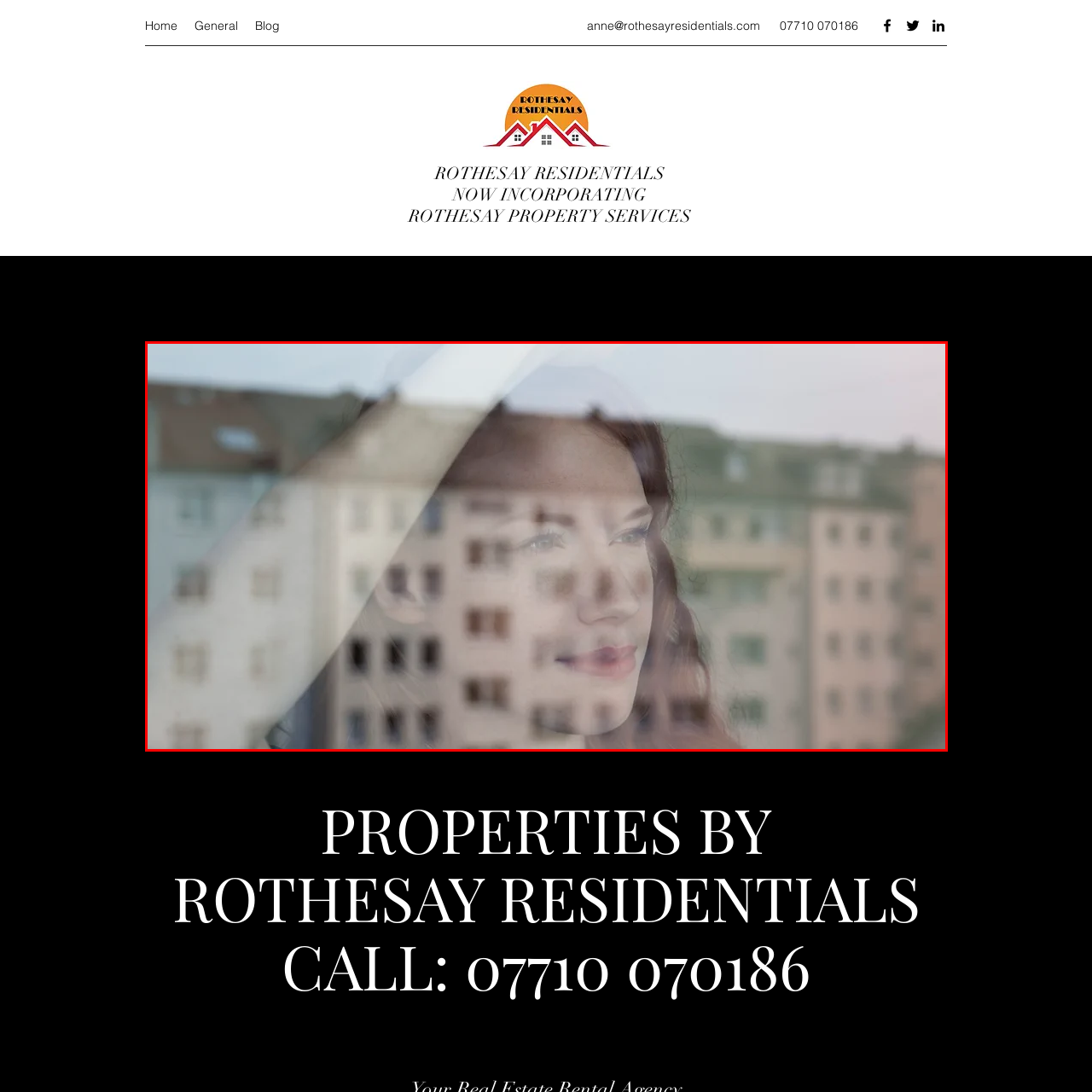Focus on the content inside the red-outlined area of the image and answer the ensuing question in detail, utilizing the information presented: What is reflected in the window glass?

The window glass reflects the muted colors and geometric lines of the buildings beyond, creating a layered visual effect that blends her image with the external environment, as described in the caption.